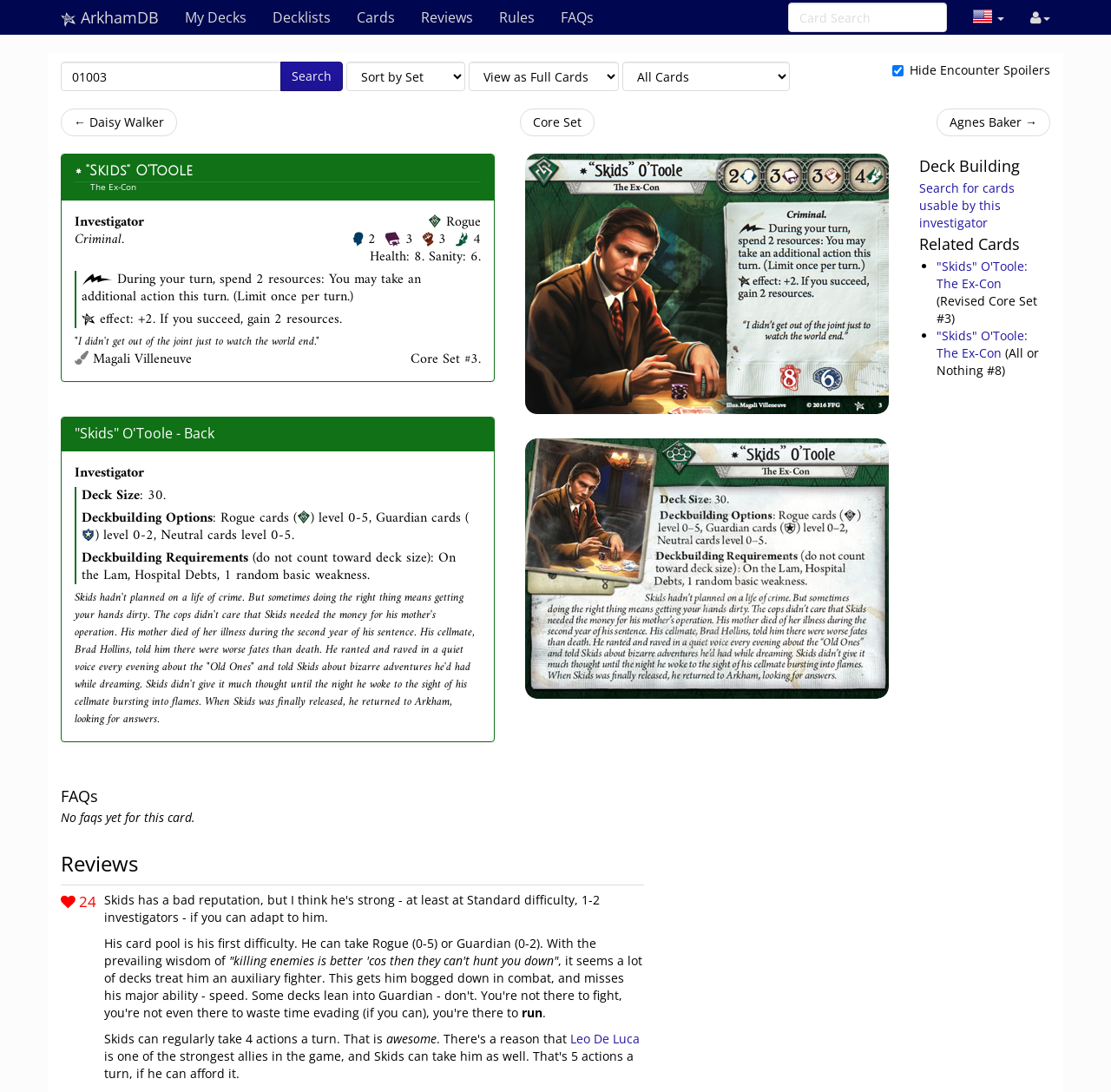Please identify the coordinates of the bounding box for the clickable region that will accomplish this instruction: "Search for cards usable by this investigator".

[0.827, 0.164, 0.913, 0.211]